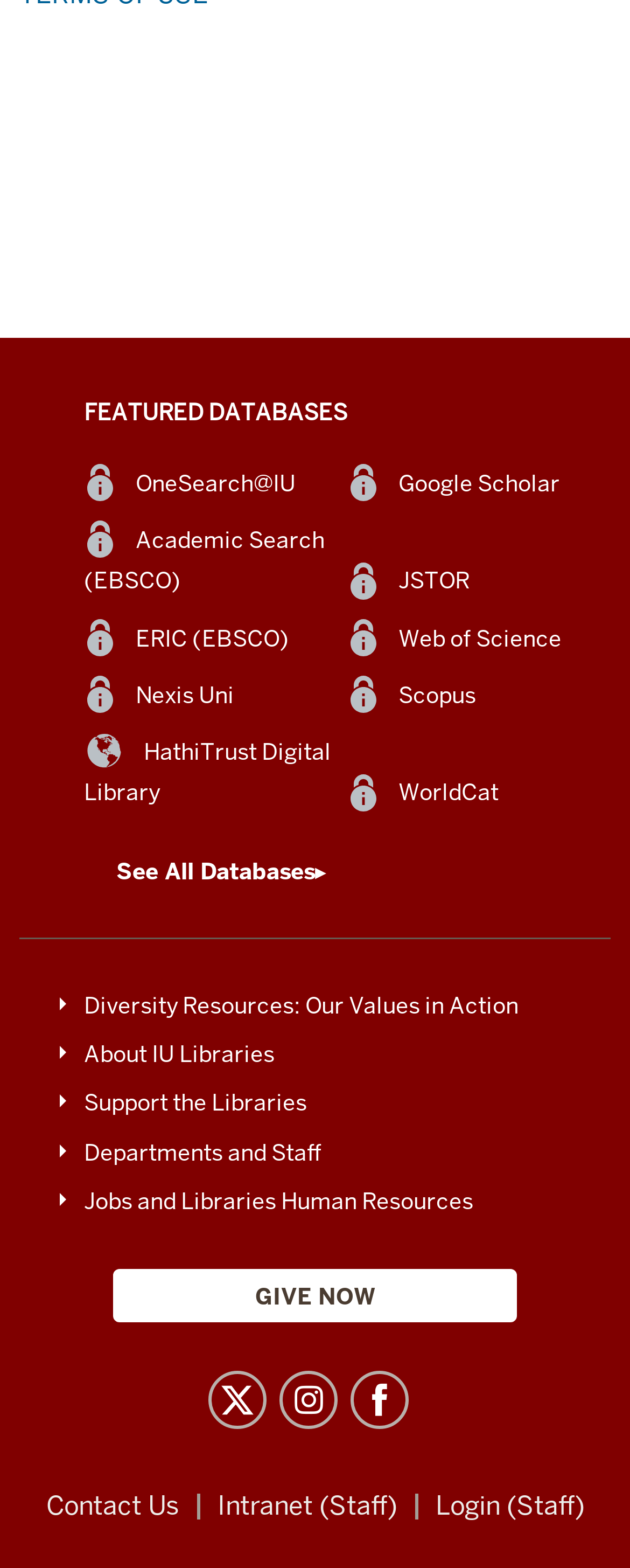What is the category of resources listed?
Use the screenshot to answer the question with a single word or phrase.

Databases